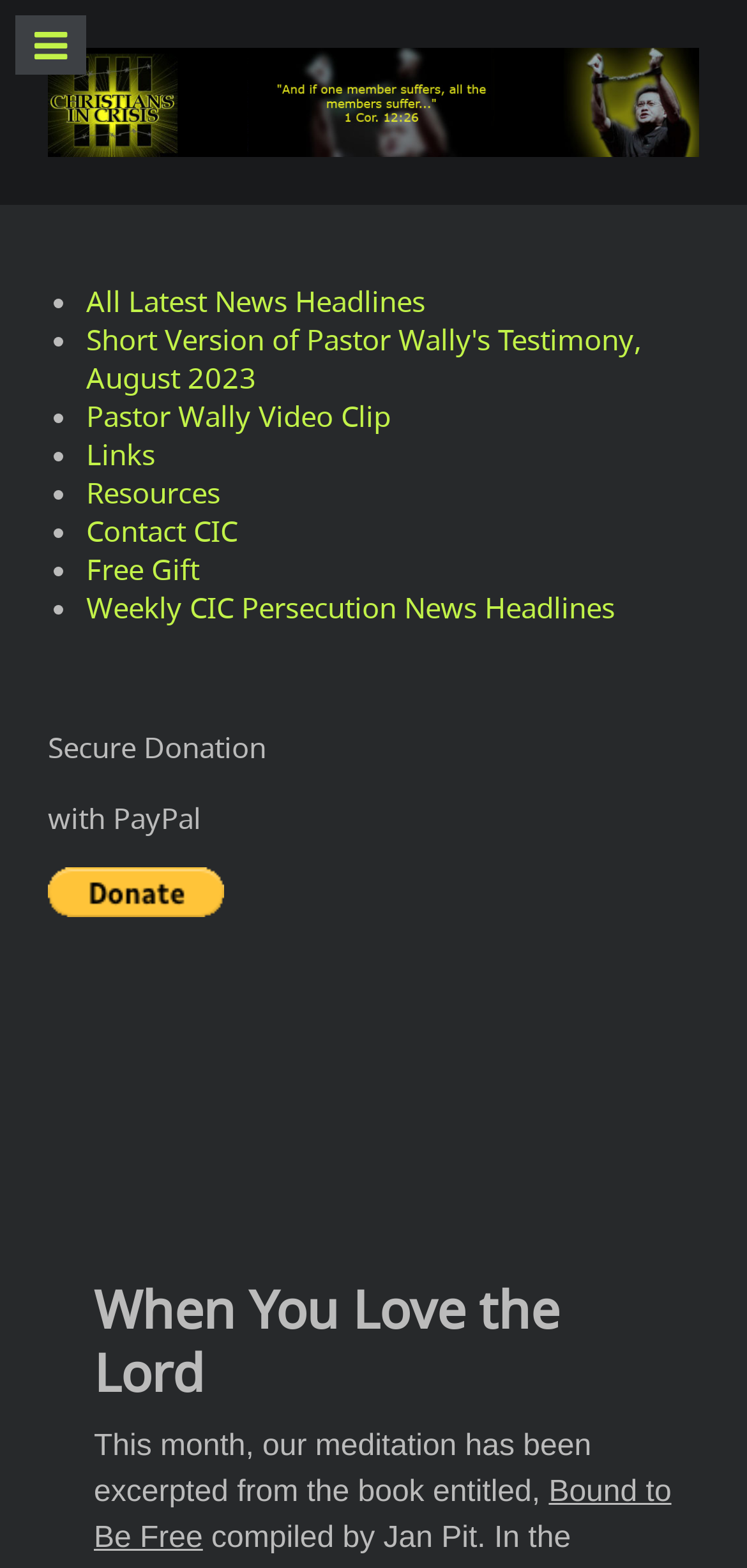Respond with a single word or phrase to the following question: What is the purpose of the button at the bottom of the page?

PayPal donation